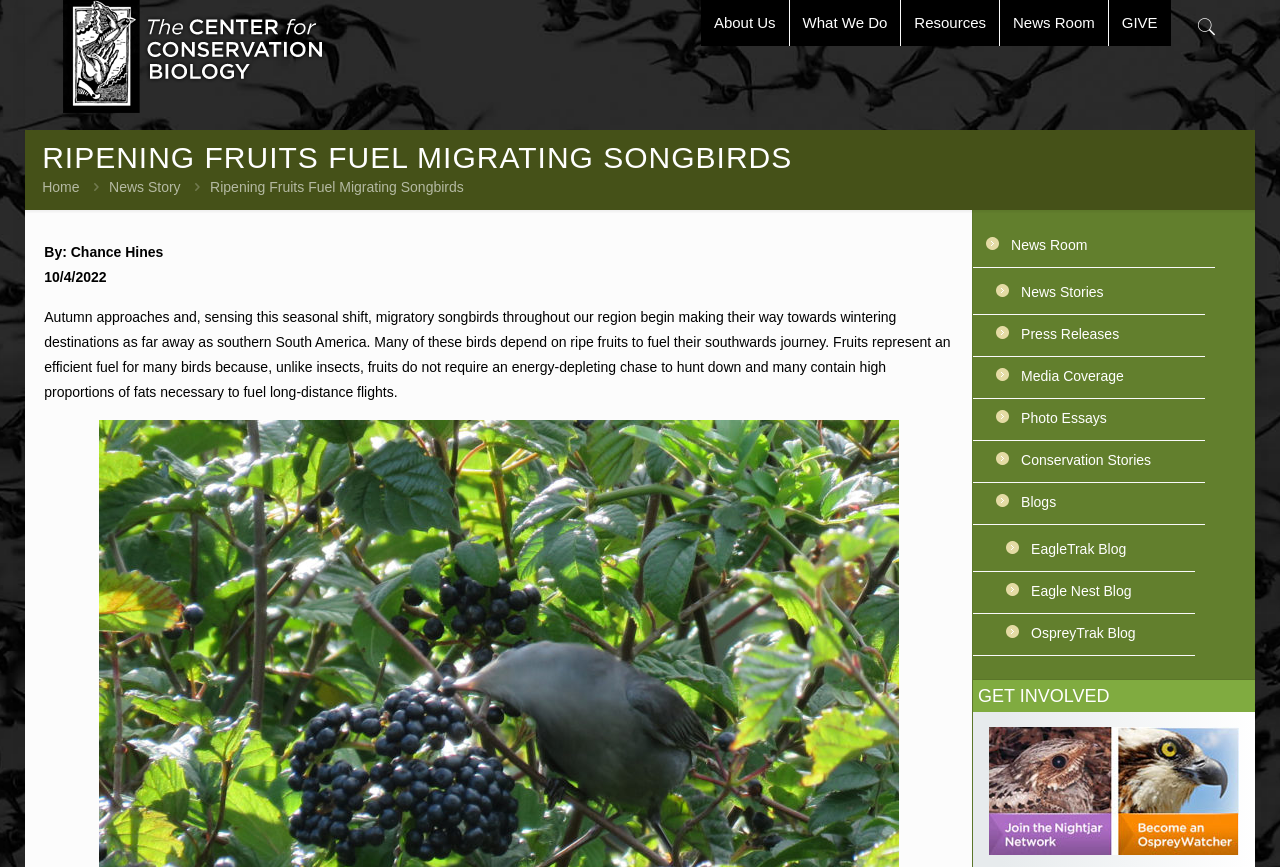Locate the bounding box coordinates of the area to click to fulfill this instruction: "Explore 'Conservation Stories'". The bounding box should be presented as four float numbers between 0 and 1, in the order [left, top, right, bottom].

[0.776, 0.507, 0.965, 0.556]